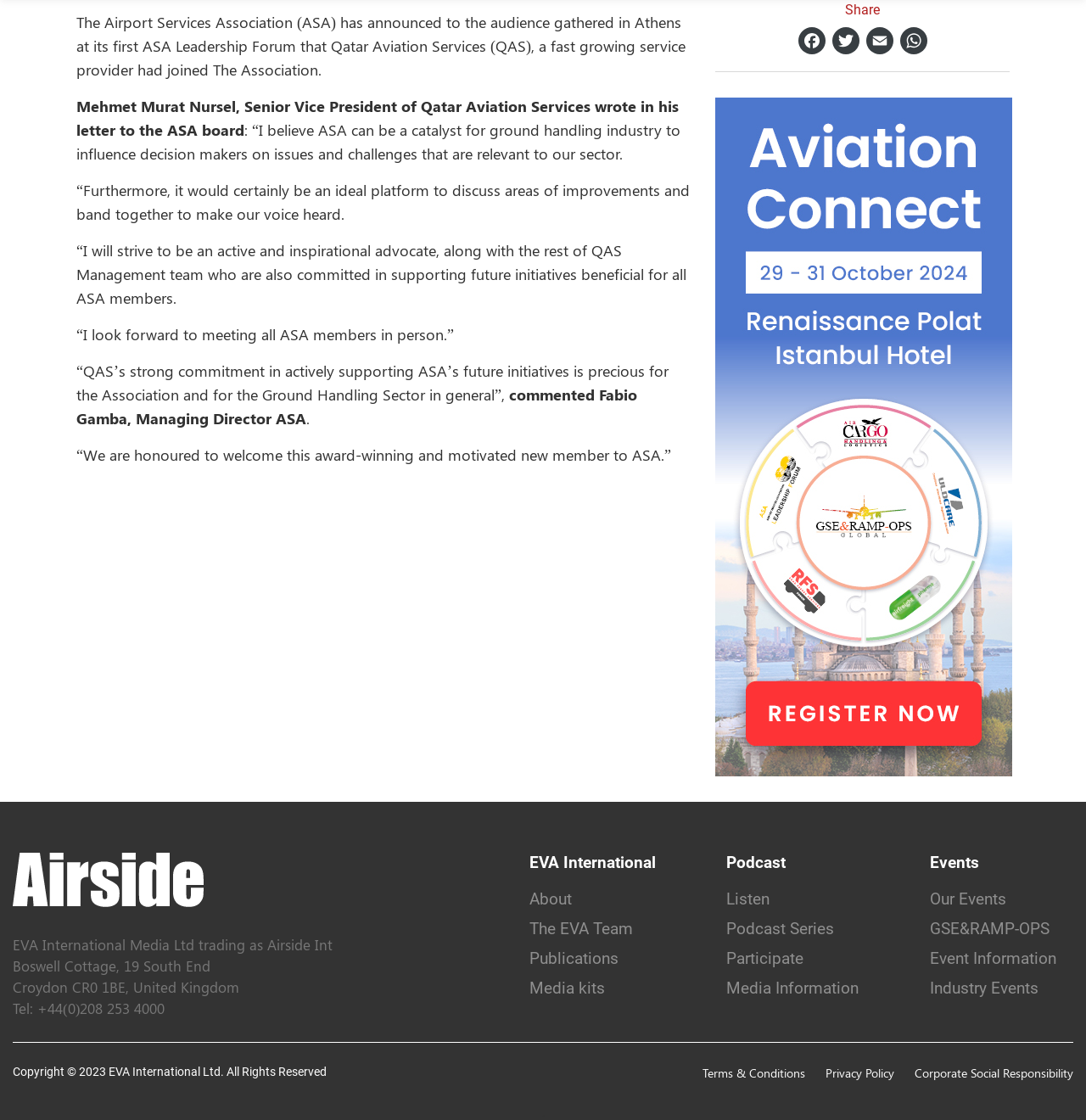Select the bounding box coordinates of the element I need to click to carry out the following instruction: "Check the events".

[0.856, 0.761, 0.973, 0.779]